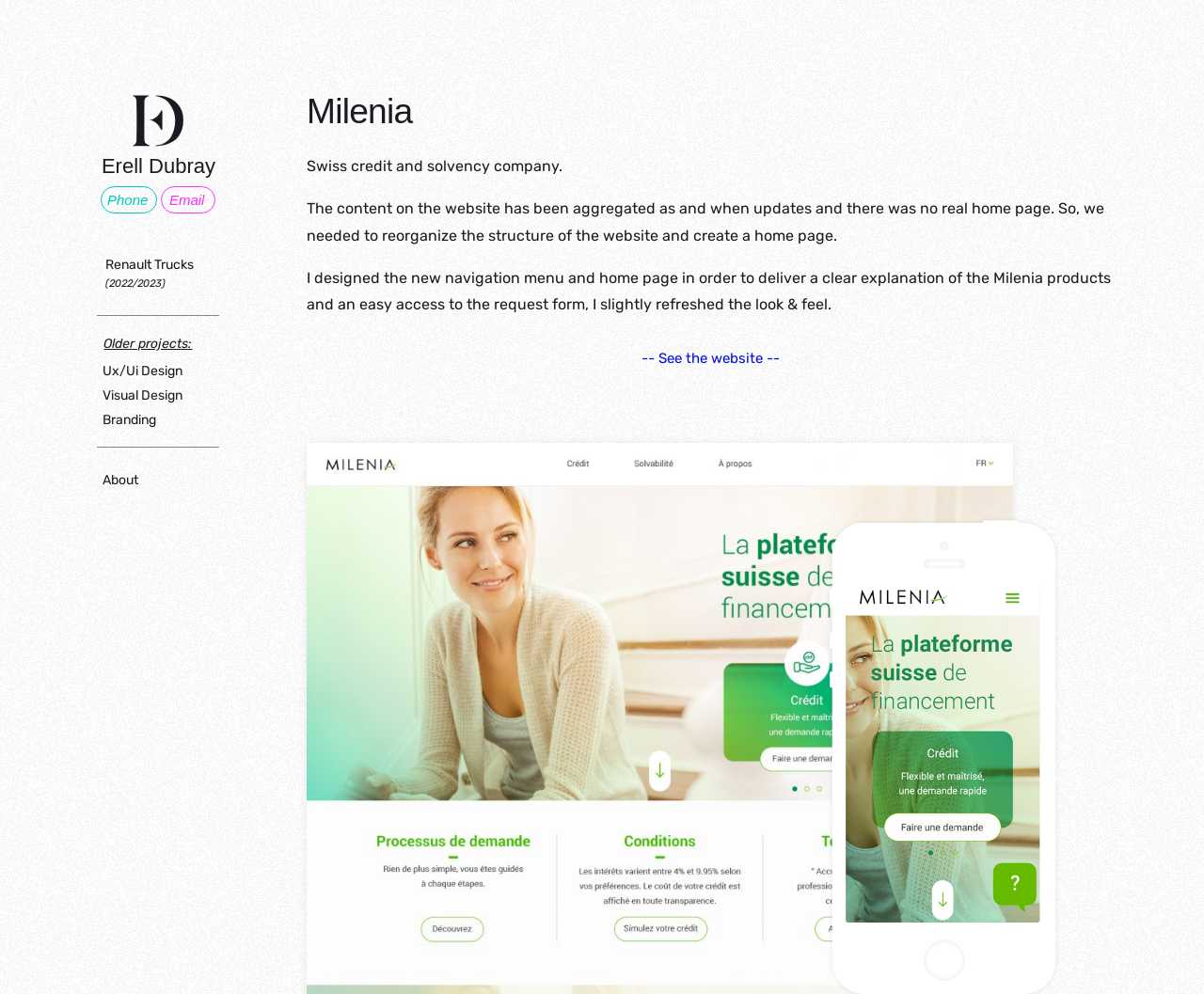What is the year range of the projects?
Please answer using one word or phrase, based on the screenshot.

2022/2023